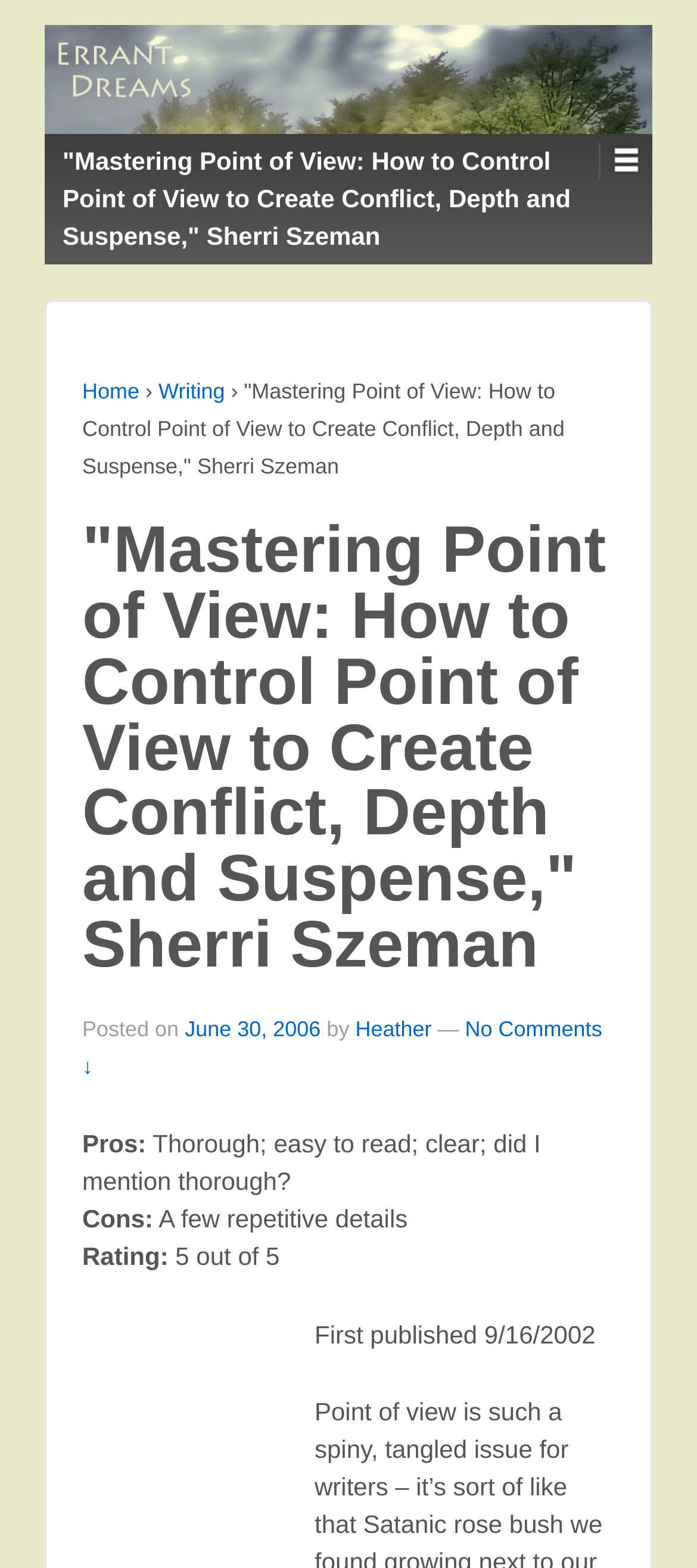Who posted the article?
Refer to the image and answer the question using a single word or phrase.

Heather